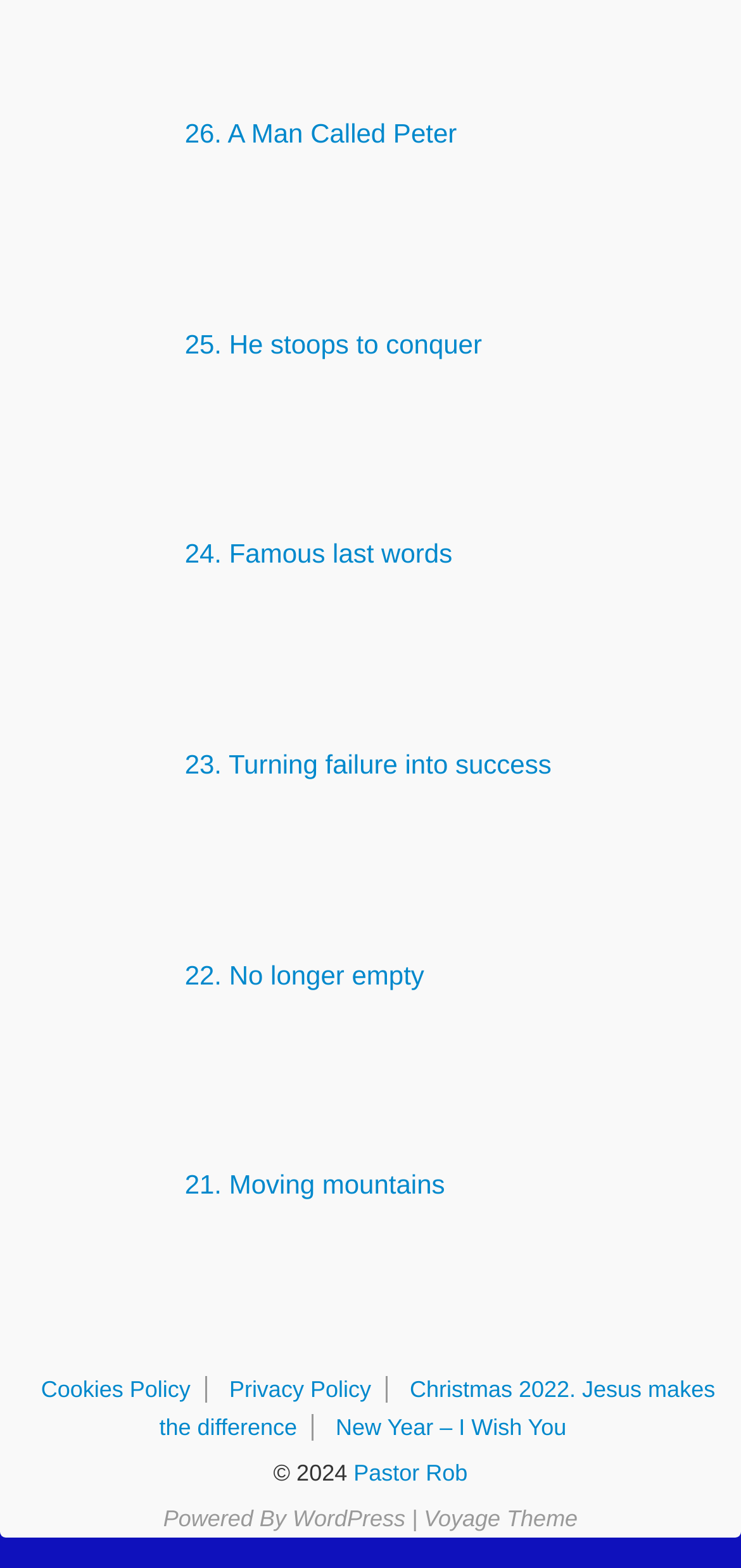Locate the bounding box for the described UI element: "WordPress". Ensure the coordinates are four float numbers between 0 and 1, formatted as [left, top, right, bottom].

[0.395, 0.96, 0.547, 0.977]